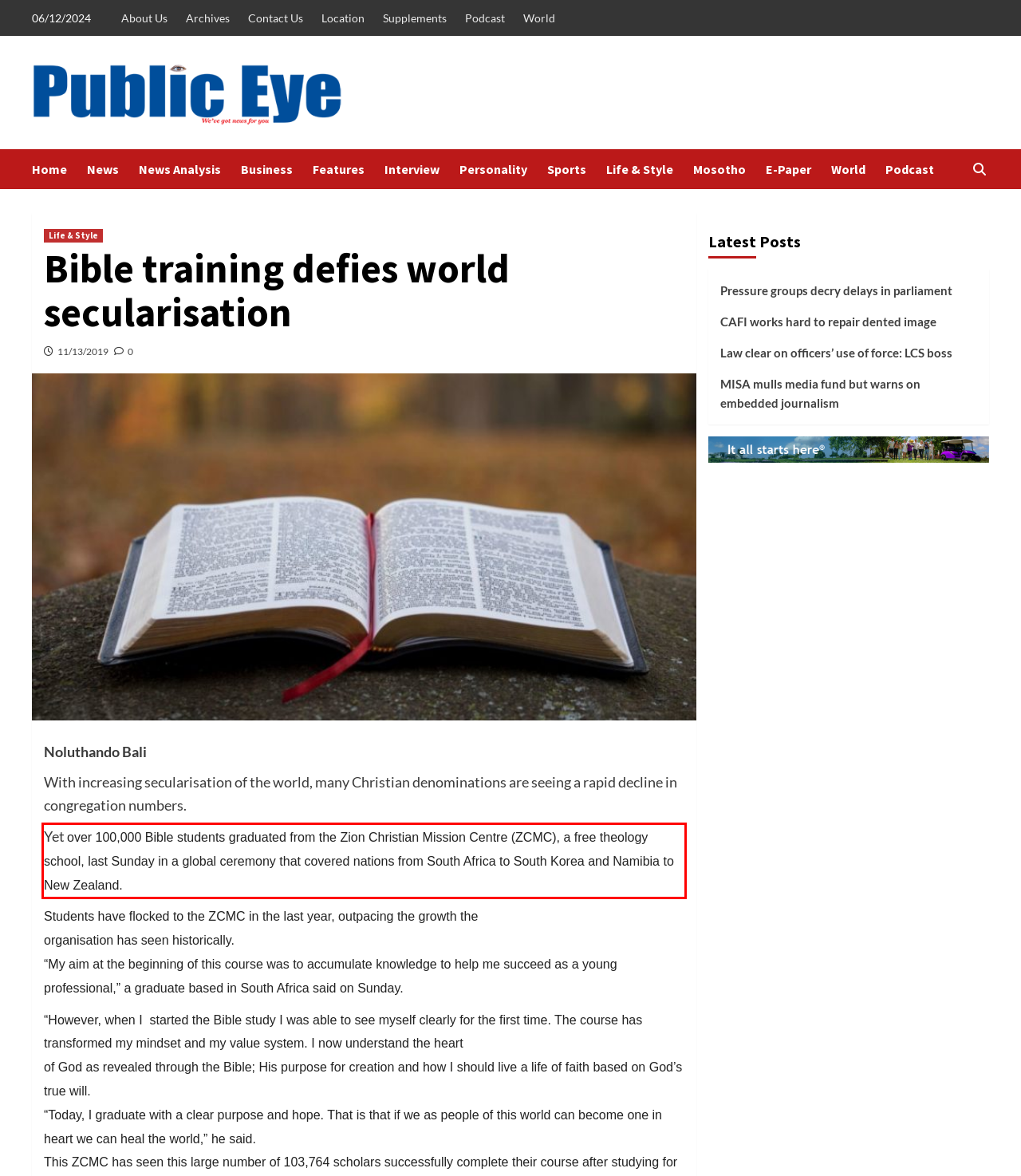Look at the screenshot of the webpage, locate the red rectangle bounding box, and generate the text content that it contains.

Yet over 100,000 Bible students graduated from the Zion Christian Mission Centre (ZCMC), a free theology school, last Sunday in a global ceremony that covered nations from South Africa to South Korea and Namibia to New Zealand.